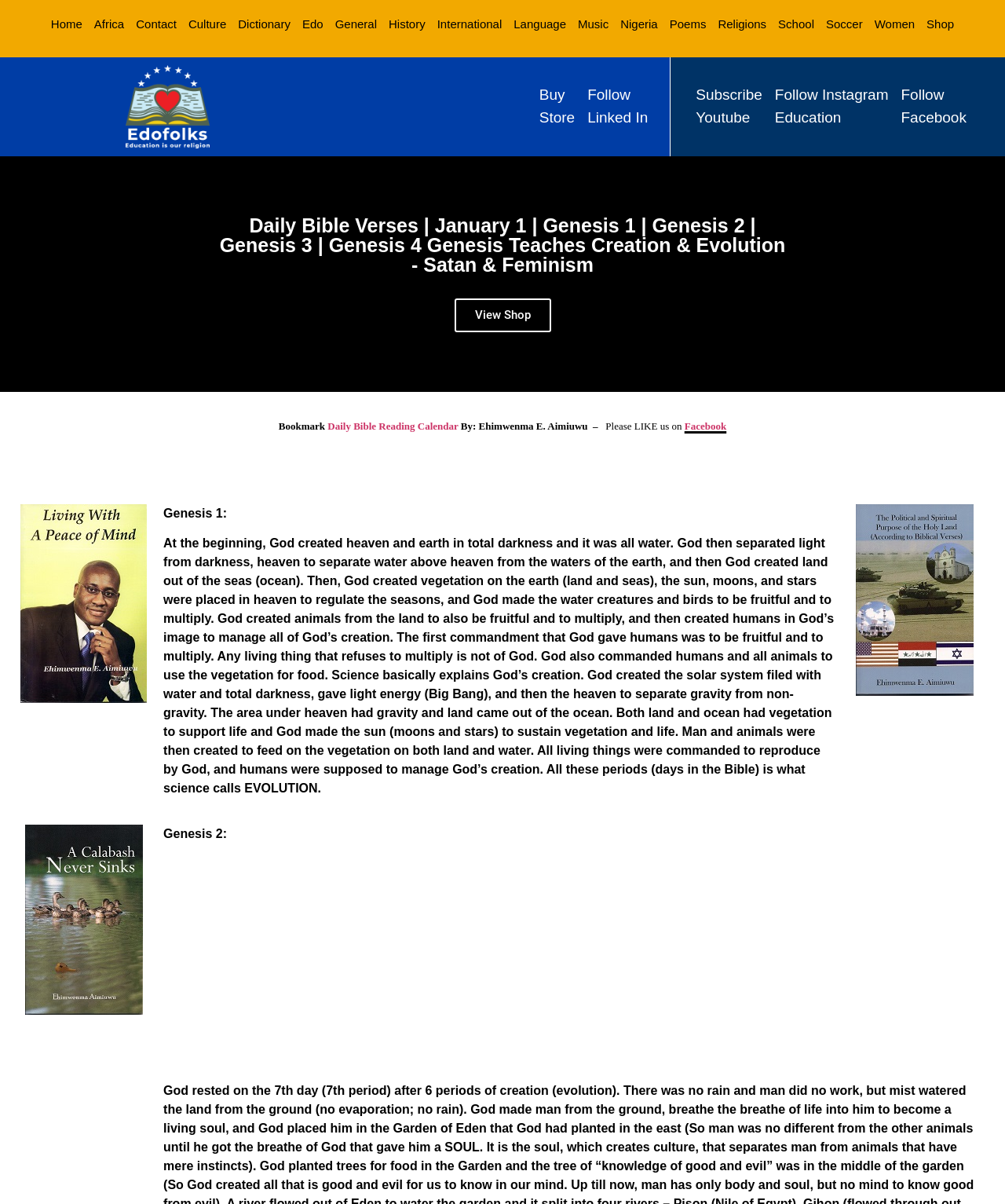Determine the bounding box coordinates of the region I should click to achieve the following instruction: "View the 'Shop'". Ensure the bounding box coordinates are four float numbers between 0 and 1, i.e., [left, top, right, bottom].

[0.922, 0.013, 0.949, 0.028]